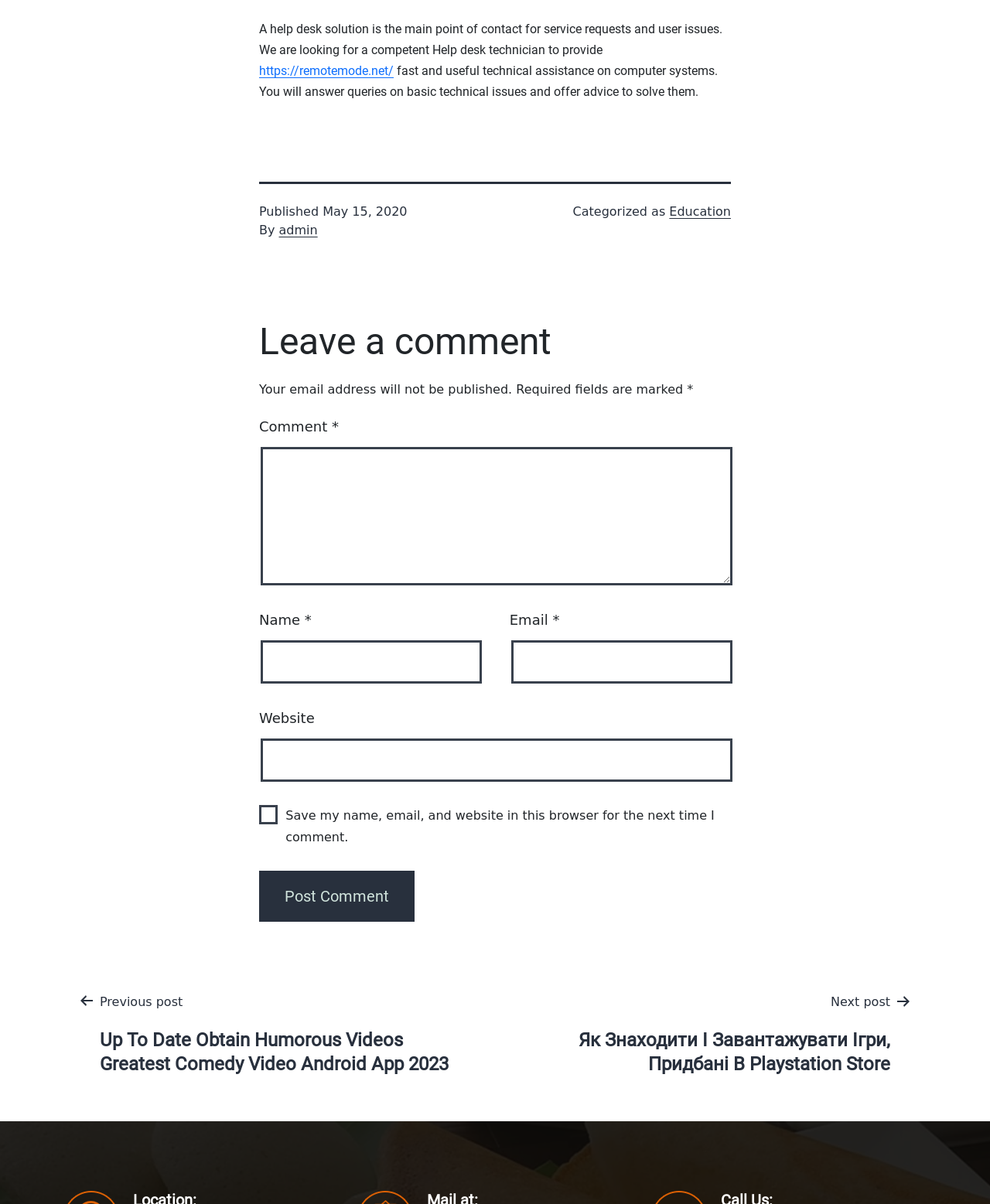For the element described, predict the bounding box coordinates as (top-left x, top-left y, bottom-right x, bottom-right y). All values should be between 0 and 1. Element description: https://remotemode.net/

[0.262, 0.053, 0.398, 0.065]